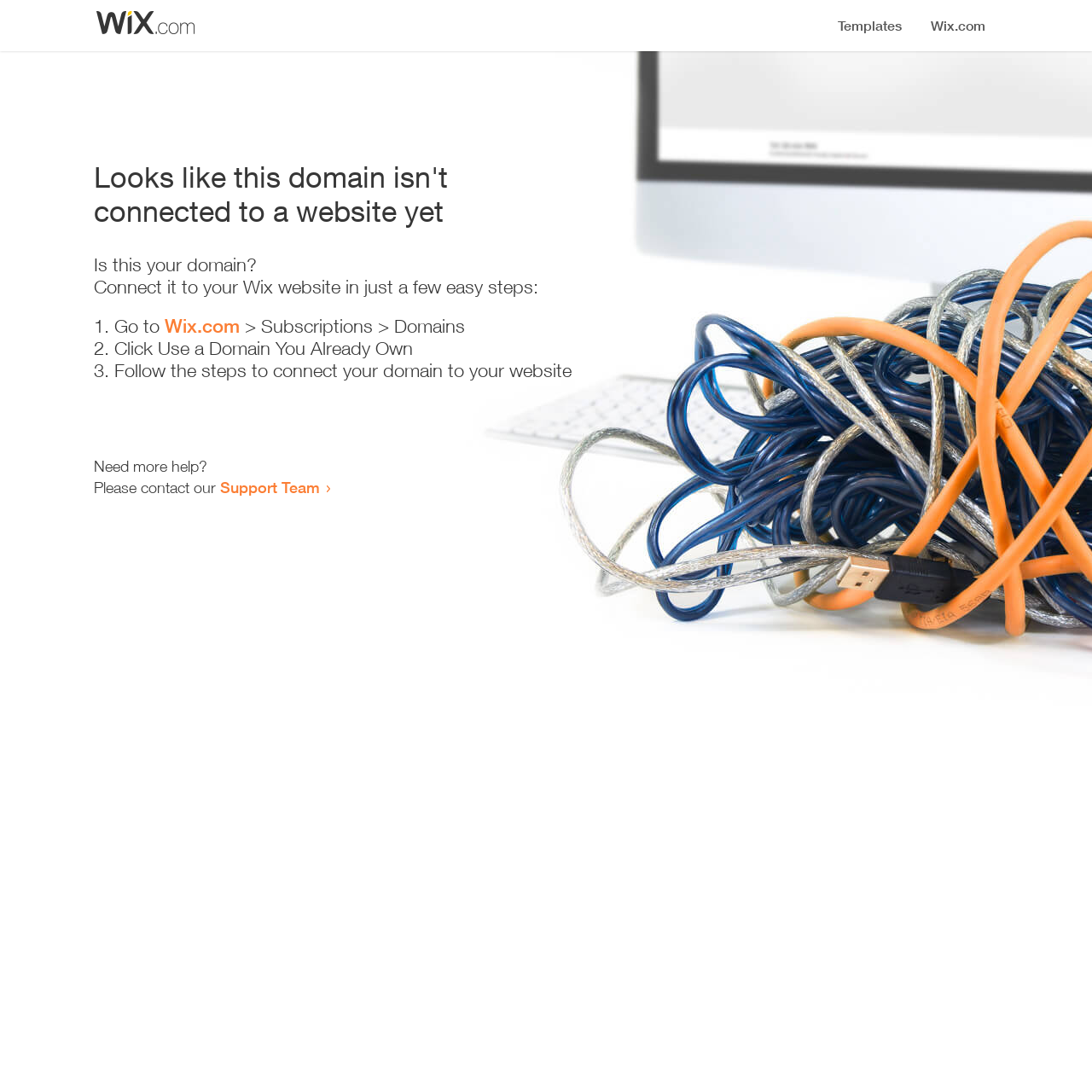Your task is to extract the text of the main heading from the webpage.

Looks like this domain isn't
connected to a website yet